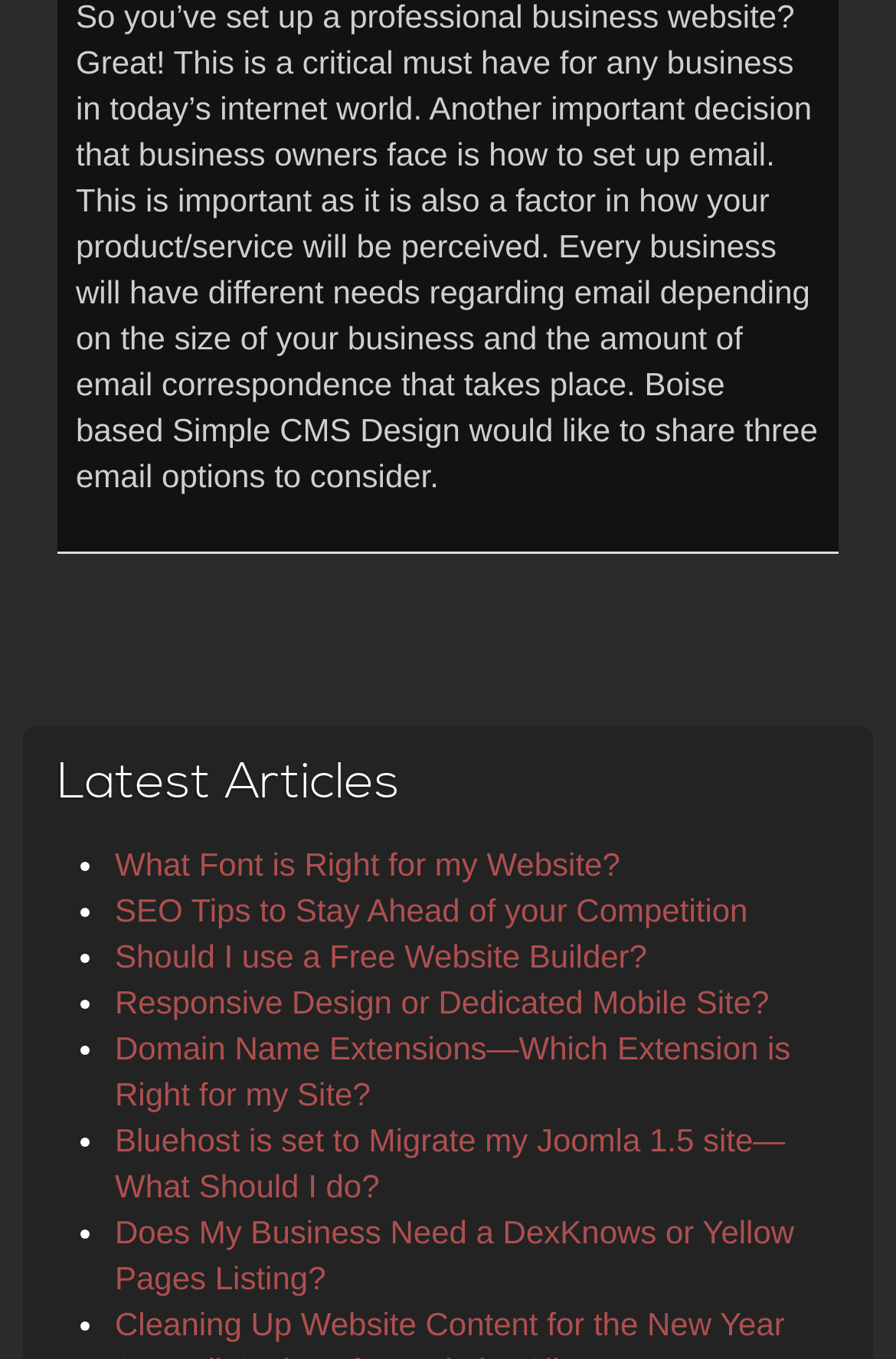Analyze the image and give a detailed response to the question:
How many articles are listed in the 'Latest Articles' section?

I counted the number of links in the 'Latest Articles' section, which are 'What Font is Right for my Website?', 'SEO Tips to Stay Ahead of your Competition', 'Should I use a Free Website Builder?', 'Responsive Design or Dedicated Mobile Site?', 'Domain Name Extensions—Which Extension is Right for my Site?', 'Bluehost is set to Migrate my Joomla 1.5 site—What Should I do?', 'Does My Business Need a DexKnows or Yellow Pages Listing?', and 'Cleaning Up Website Content for the New Year'.